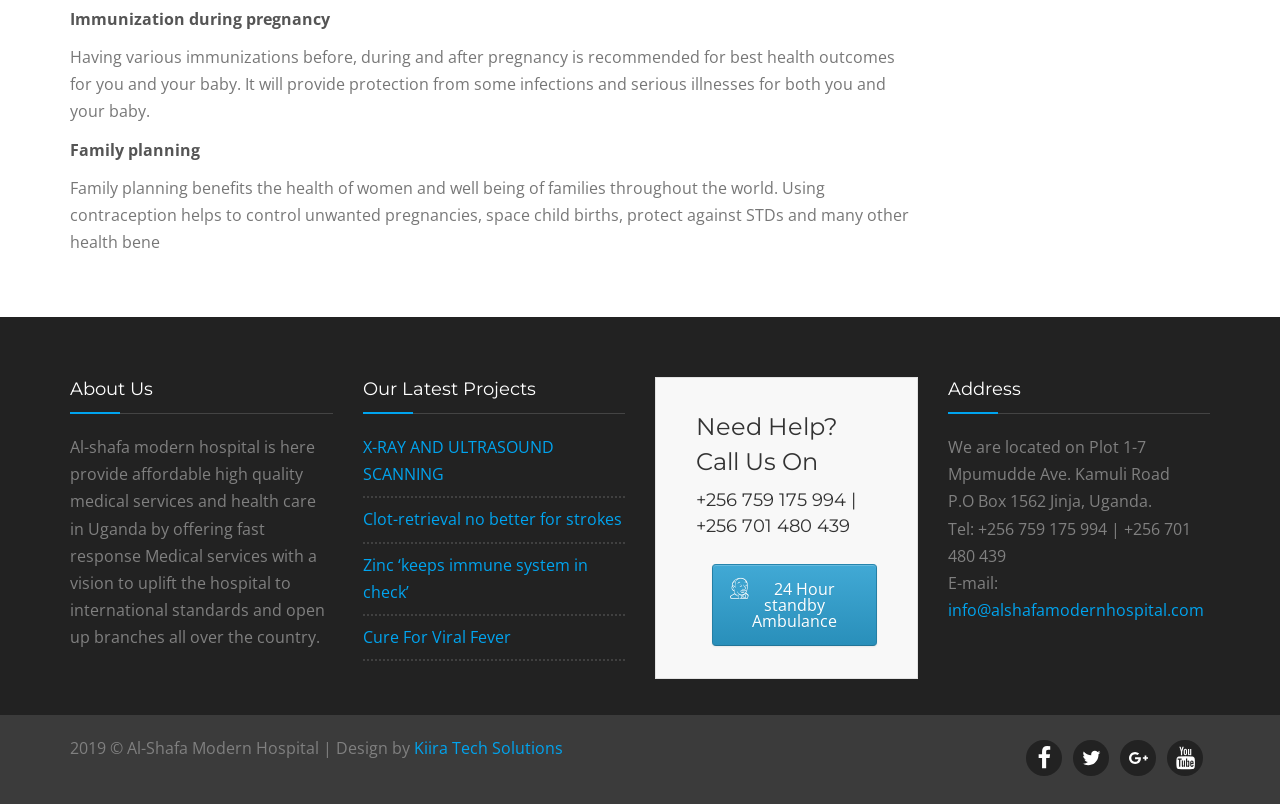What social media platforms does the hospital have?
Carefully examine the image and provide a detailed answer to the question.

The hospital's social media presence can be found at the bottom of the webpage, where there are links to its Facebook, Twitter, Google Plus, and YouTube profiles.